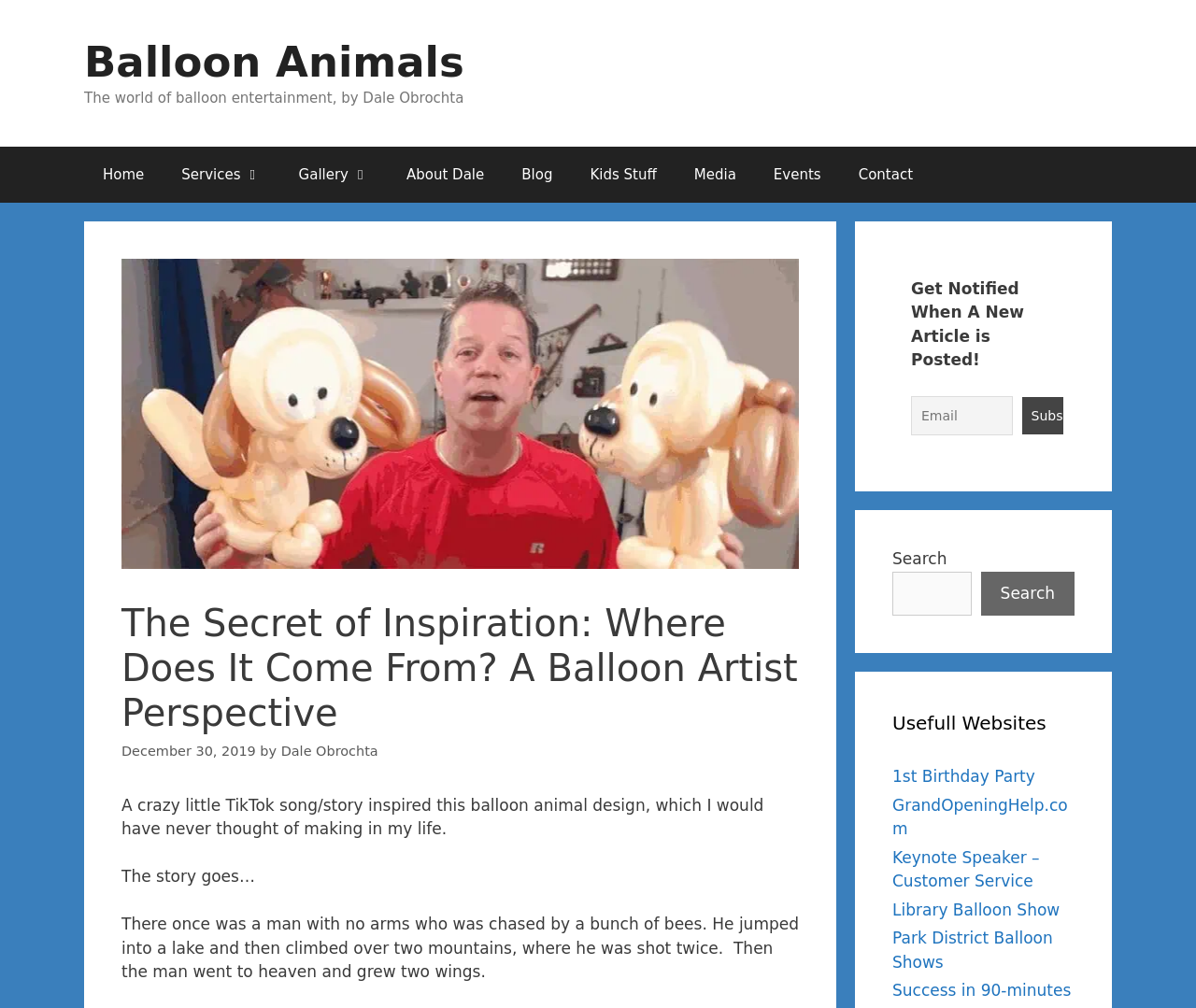Determine the bounding box coordinates of the UI element described below. Use the format (top-left x, top-left y, bottom-right x, bottom-right y) with floating point numbers between 0 and 1: Park District Balloon Shows

[0.746, 0.921, 0.88, 0.963]